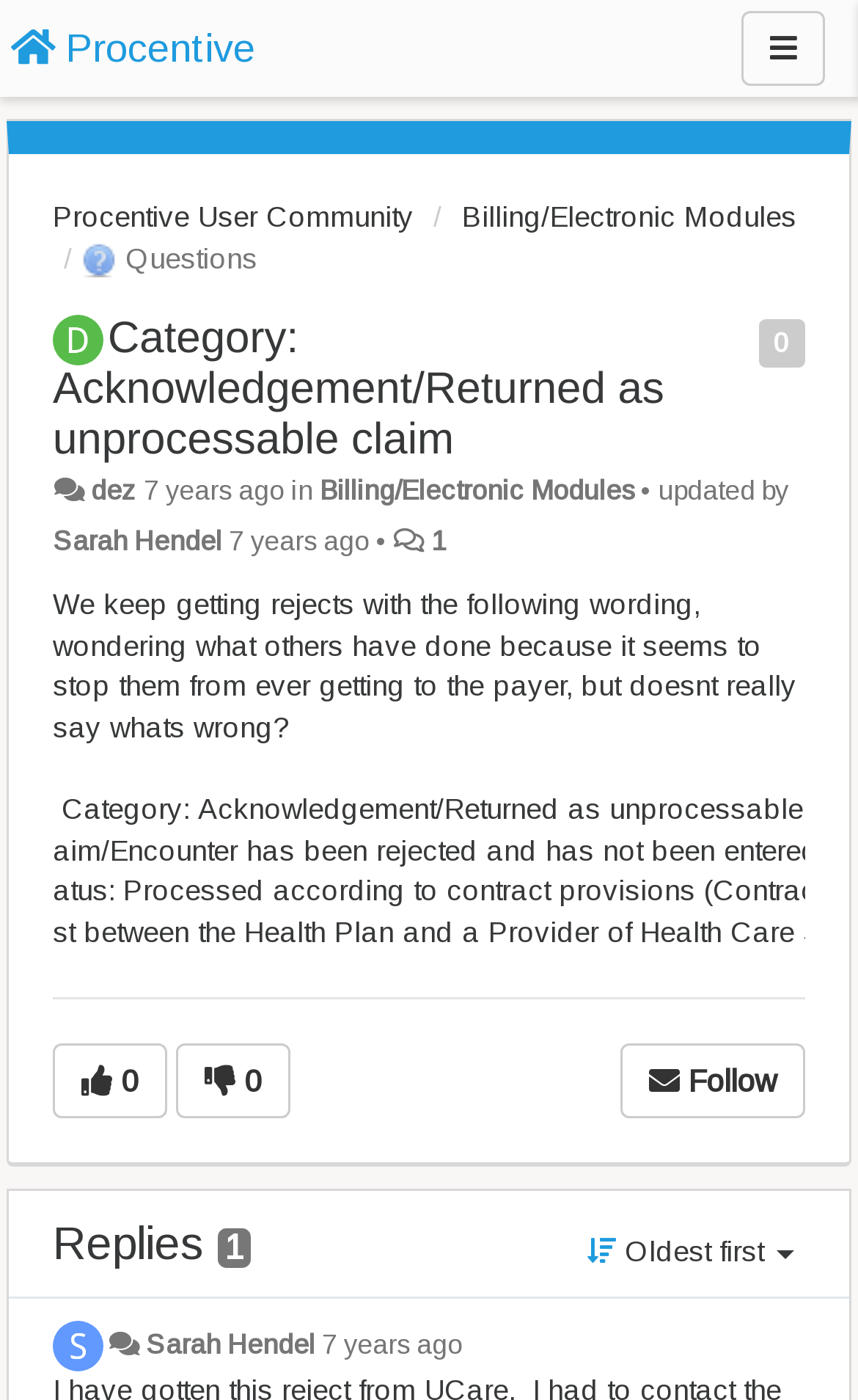Offer a detailed account of what is visible on the webpage.

This webpage appears to be a discussion forum or community page, specifically focused on the topic of "Acknowledgement/Returned as unprocessable claim" in the context of billing and electronic modules. 

At the top left, there is a link to "Procentive" and a button labeled "Menu". Below this, there are two links: "Procentive User Community" and "Billing/Electronic Modules". 

To the right of these links, there is a section labeled "Questions" with a static text "Questions". Below this, there is a heading that matches the category title, with a link to the same title. 

Underneath, there is a post or question from a user, "dez", which was updated by "Sarah Hendel" 7 years ago. The post contains a lengthy text describing an issue with rejects and wondering what others have done to resolve the issue. 

Below the post, there are several buttons and links, including options to follow the discussion, view replies, and sort the replies by oldest first. There are also two images on the page, one above the post and one at the bottom. 

At the bottom of the page, there is another section with a link to "Sarah Hendel" and a timestamp of 7 years ago.